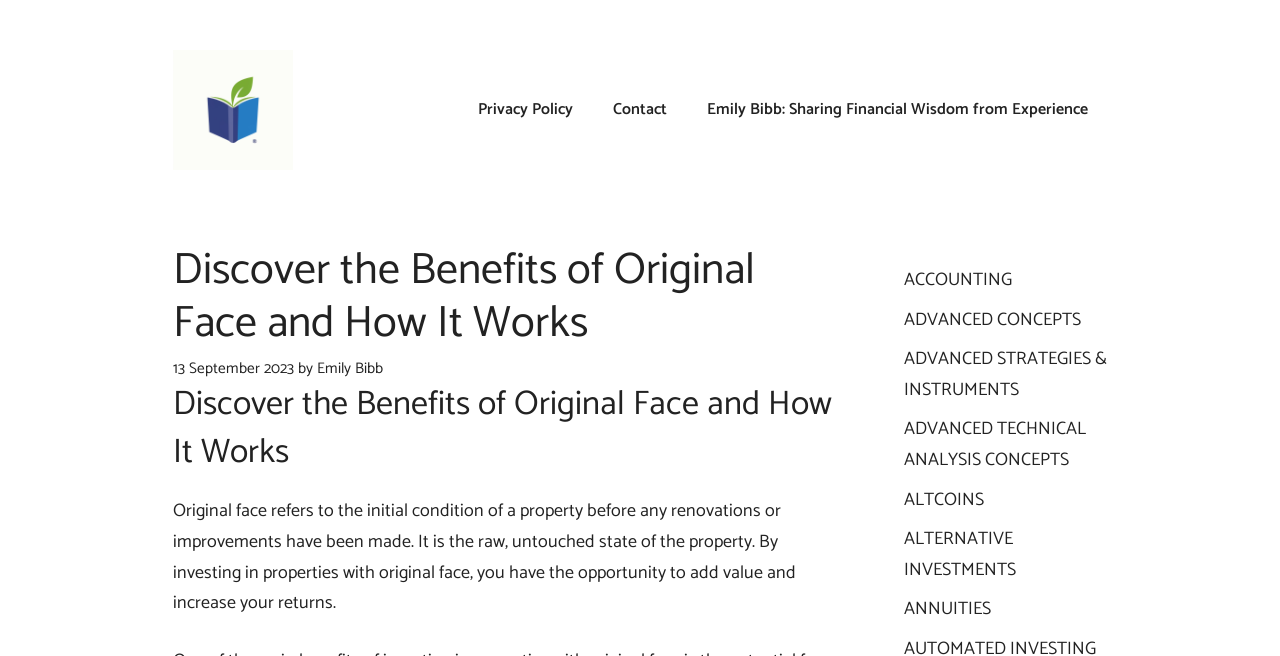Please determine the bounding box coordinates, formatted as (top-left x, top-left y, bottom-right x, bottom-right y), with all values as floating point numbers between 0 and 1. Identify the bounding box of the region described as: state of the

[0.468, 0.803, 0.535, 0.849]